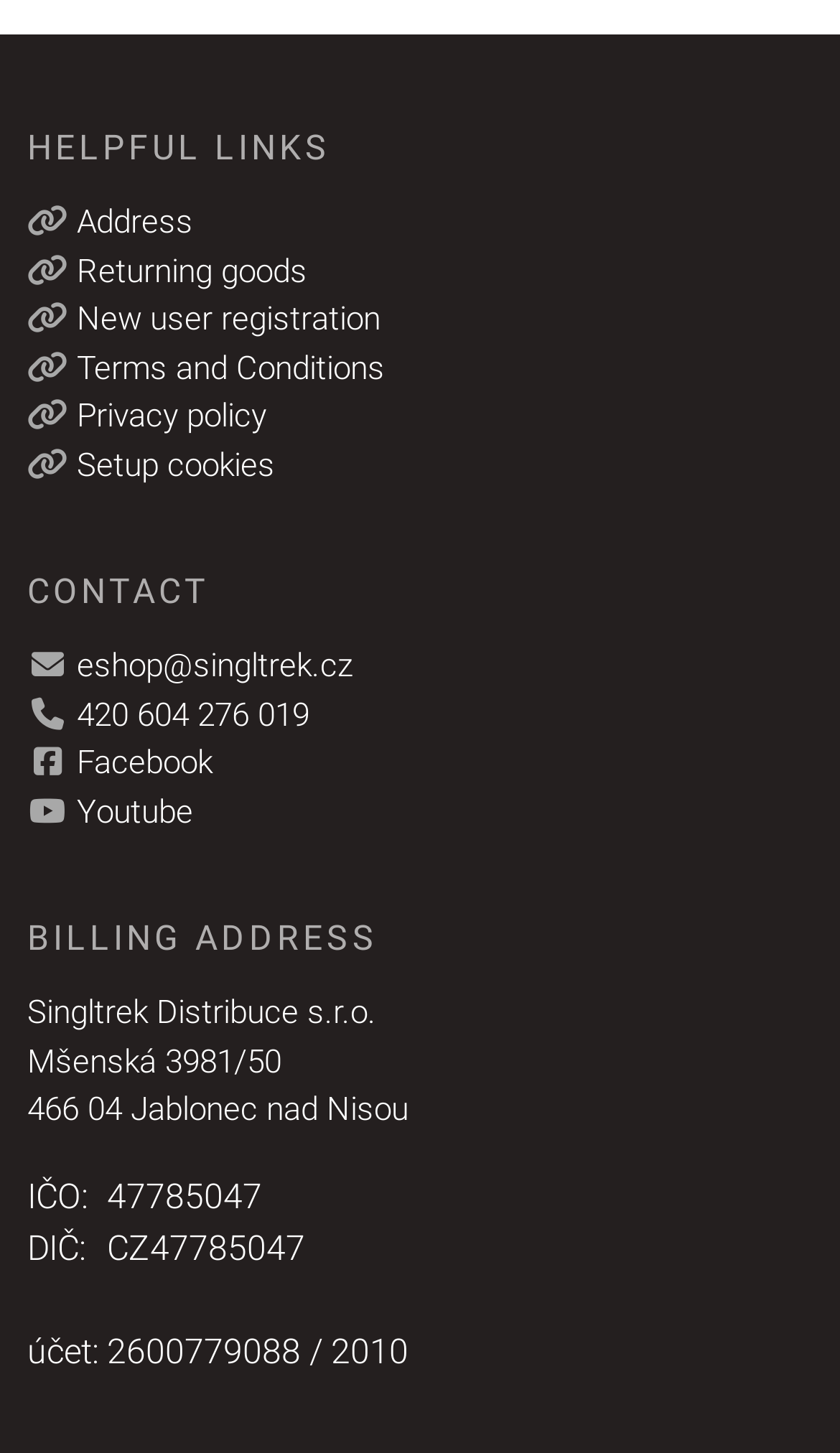Calculate the bounding box coordinates for the UI element based on the following description: "Address". Ensure the coordinates are four float numbers between 0 and 1, i.e., [left, top, right, bottom].

[0.033, 0.14, 0.229, 0.166]